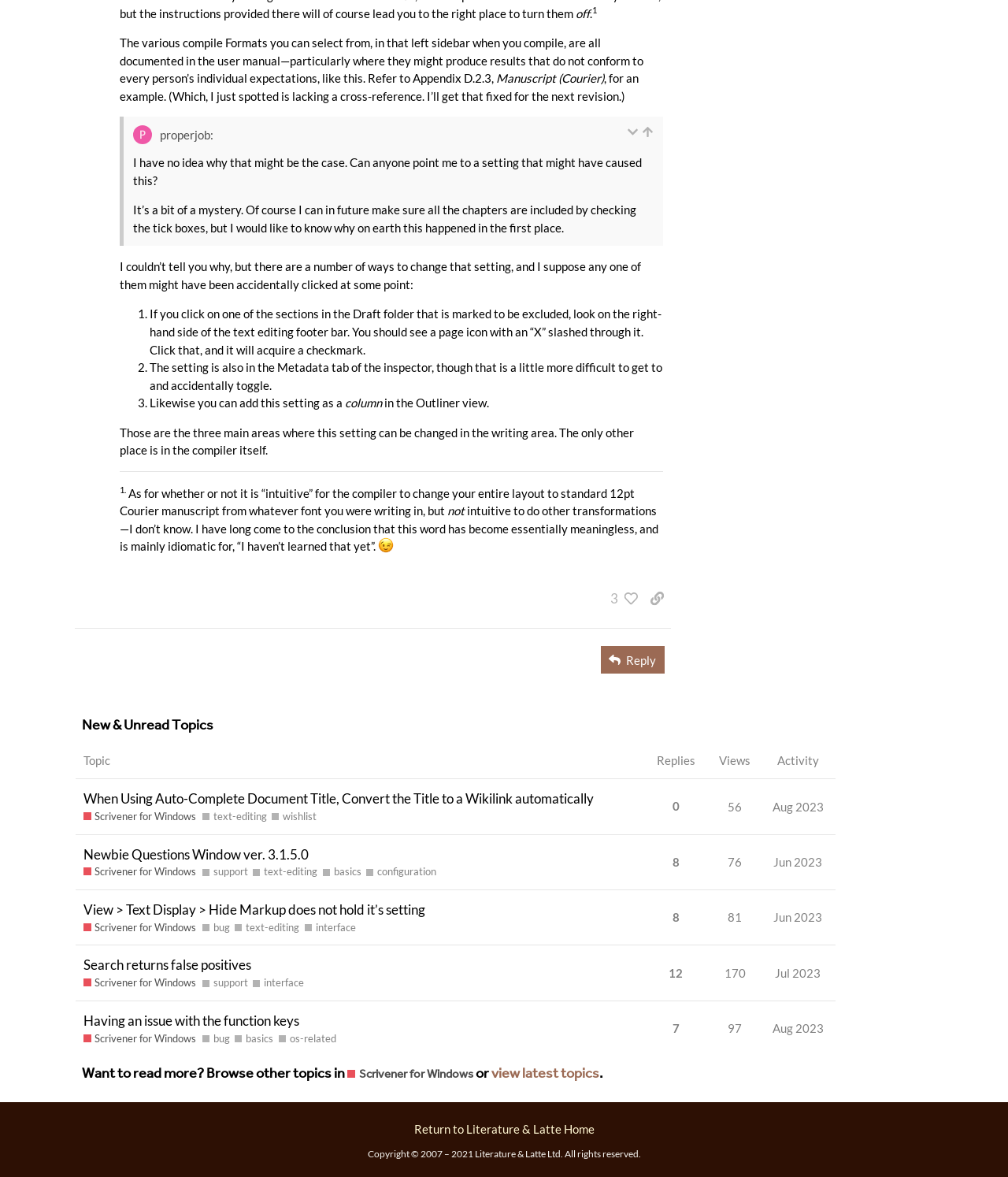Predict the bounding box for the UI component with the following description: "Gallery".

None